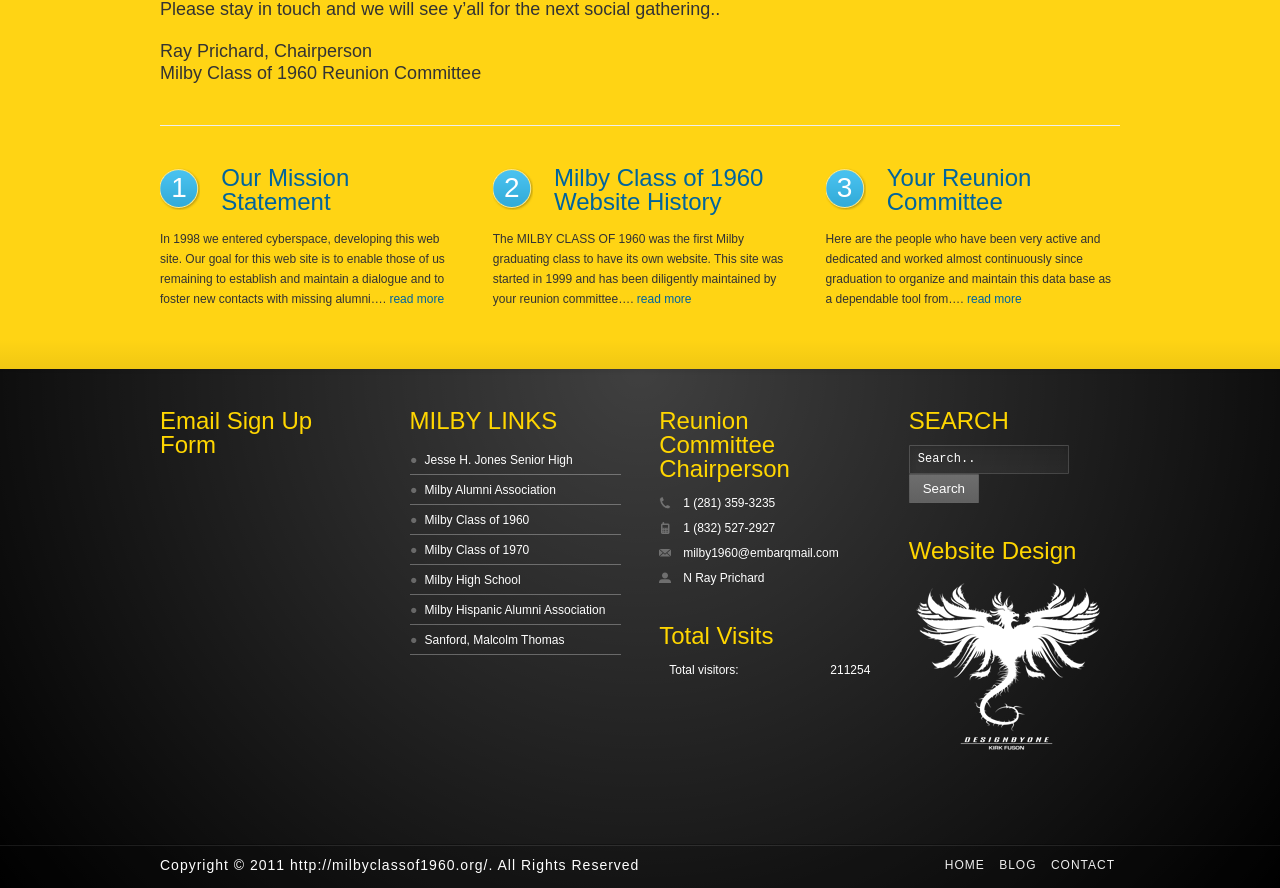Please find the bounding box coordinates in the format (top-left x, top-left y, bottom-right x, bottom-right y) for the given element description. Ensure the coordinates are floating point numbers between 0 and 1. Description: read more

[0.755, 0.329, 0.798, 0.344]